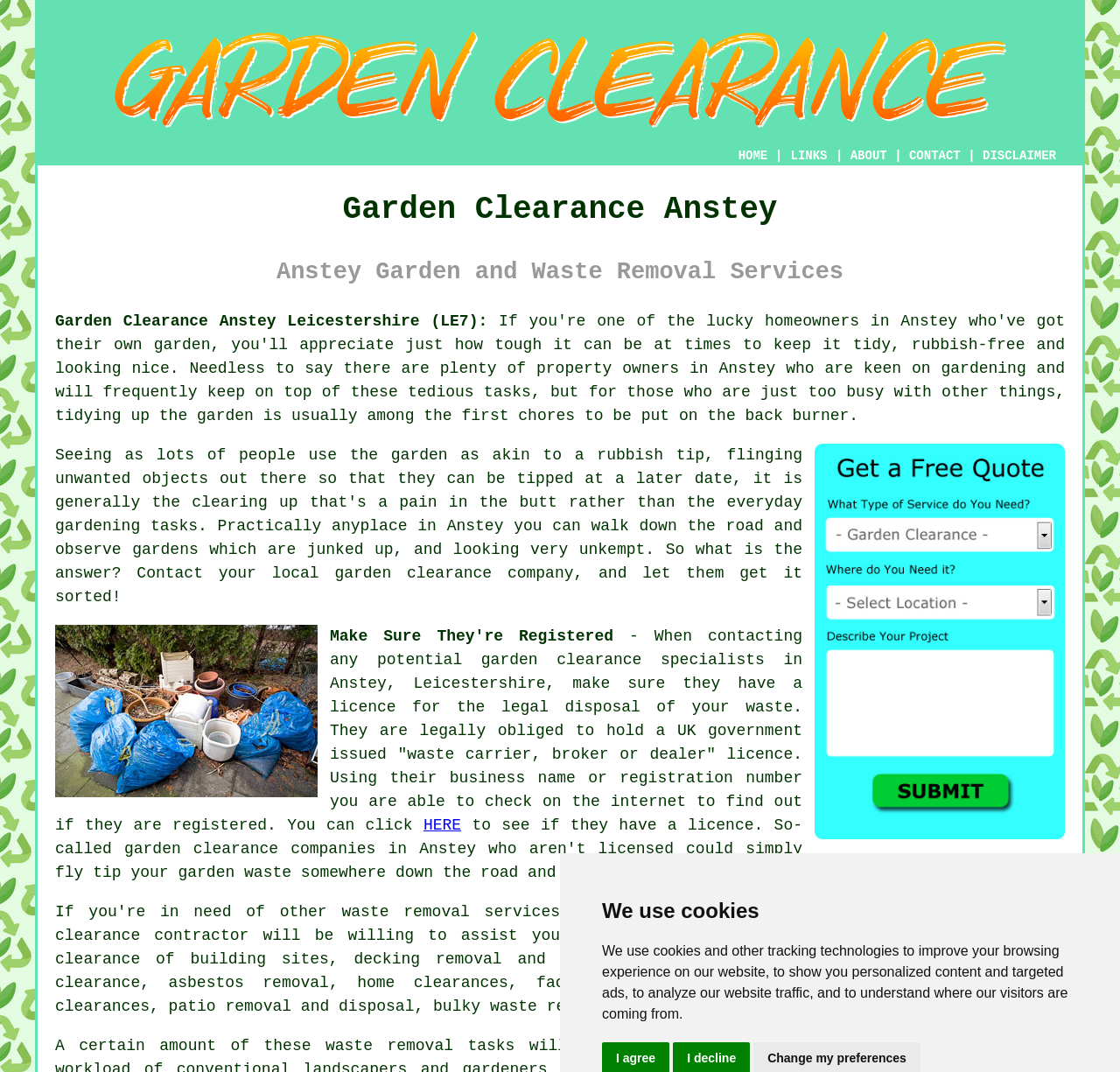How can you check if a garden clearance specialist is registered?
Based on the image, respond with a single word or phrase.

Online